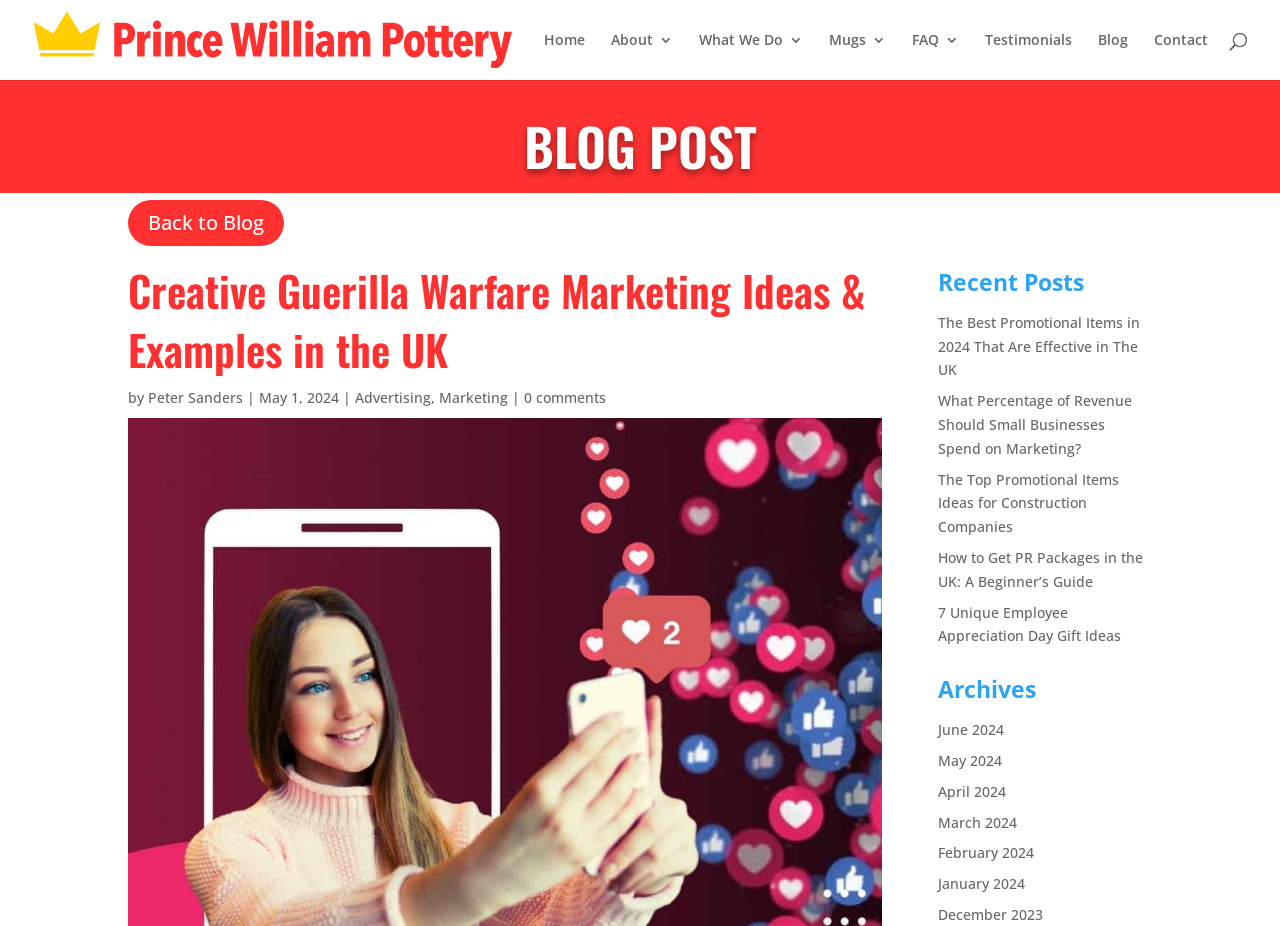Give the bounding box coordinates for the element described by: "Testimonials".

[0.77, 0.036, 0.838, 0.086]